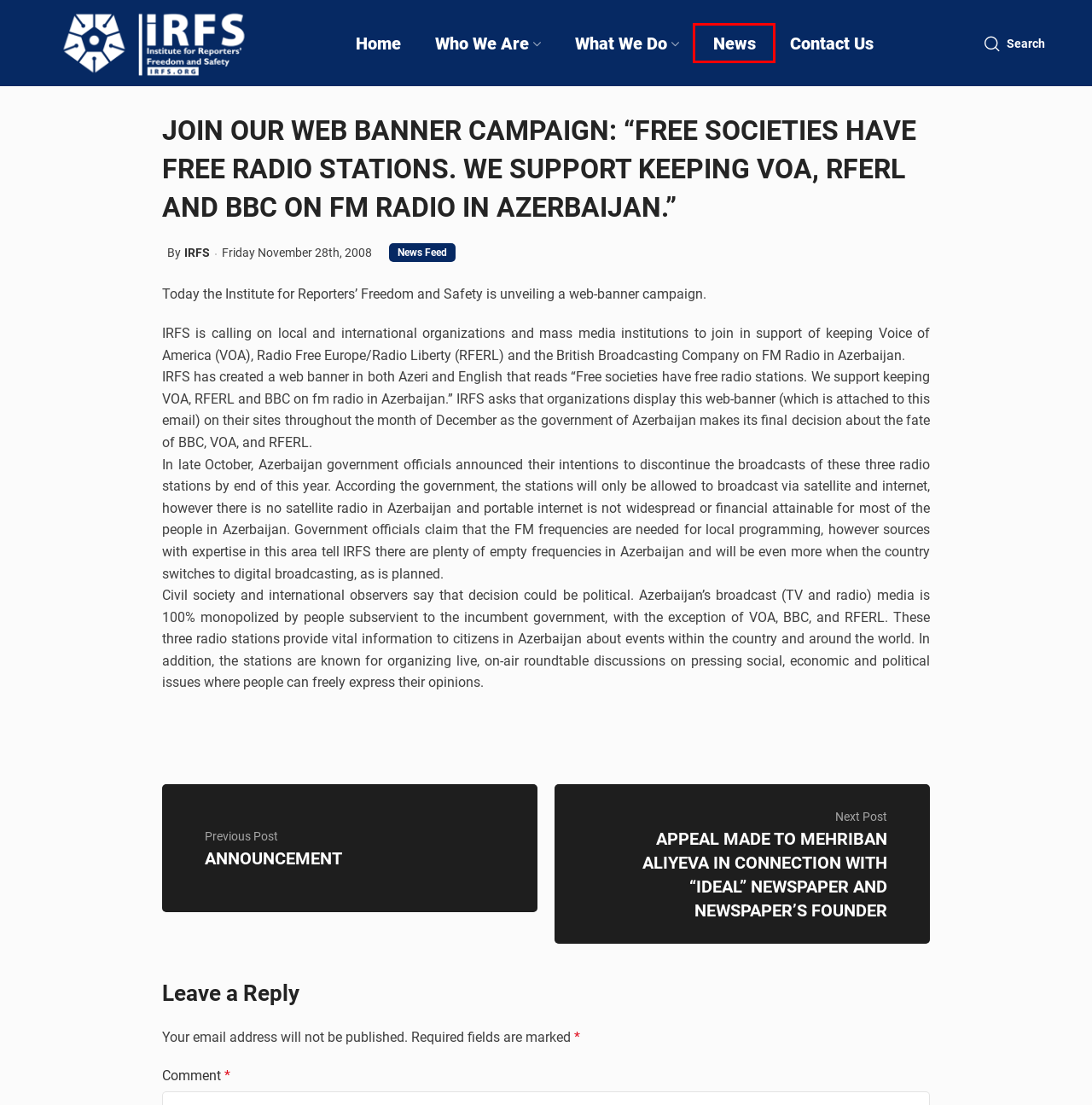Examine the screenshot of a webpage with a red bounding box around an element. Then, select the webpage description that best represents the new page after clicking the highlighted element. Here are the descriptions:
A. Protection of freedom of expression – IRFS
B. APPEAL MADE TO MEHRIBAN ALIYEVA IN CONNECTION WITH “IDEAL” NEWSPAPER AND NEWSPAPER’S FOUNDER – IRFS
C. News Feed – IRFS
D. Statements – IRFS
E. IRFS – Institute for Reporters' Freedom and Safety​
F. ANNOUNCEMENT – IRFS
G. News – IRFS
H. Contact Us – IRFS

G